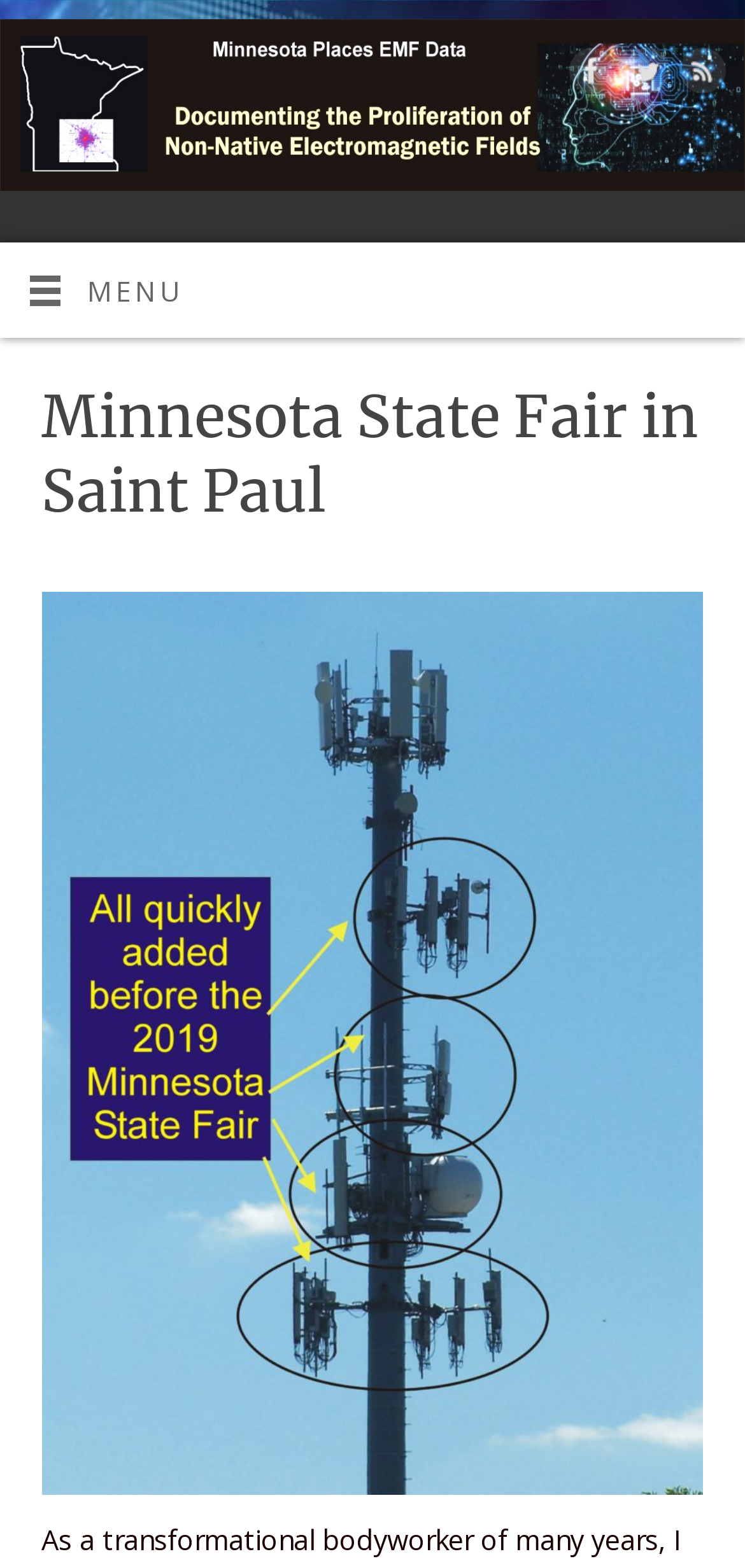Determine the webpage's heading and output its text content.

Minnesota State Fair in Saint Paul